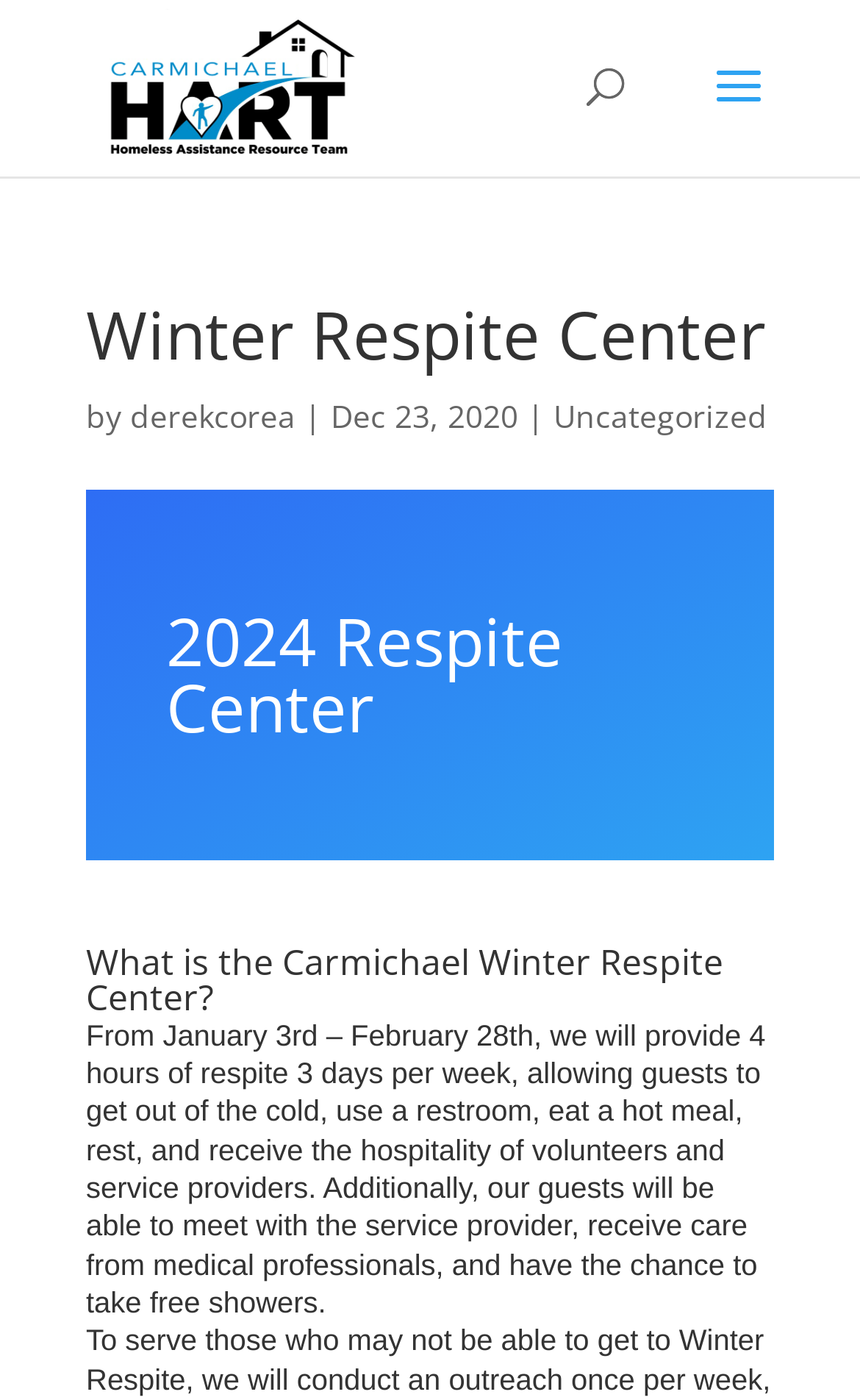What is the duration of the respite center's services?
Answer the question with a single word or phrase, referring to the image.

January 3rd – February 28th